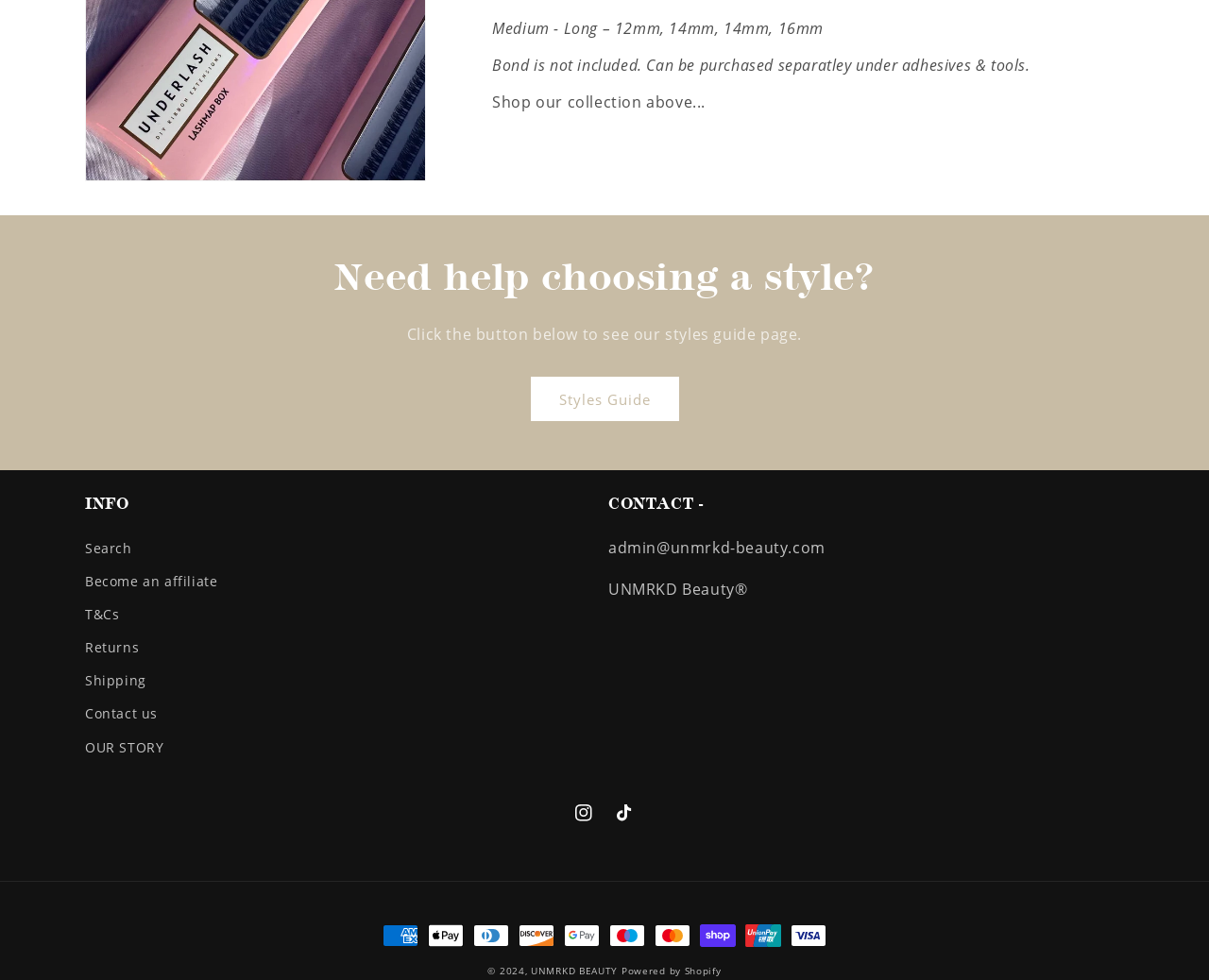Pinpoint the bounding box coordinates of the area that must be clicked to complete this instruction: "Click the button to view previous post".

None